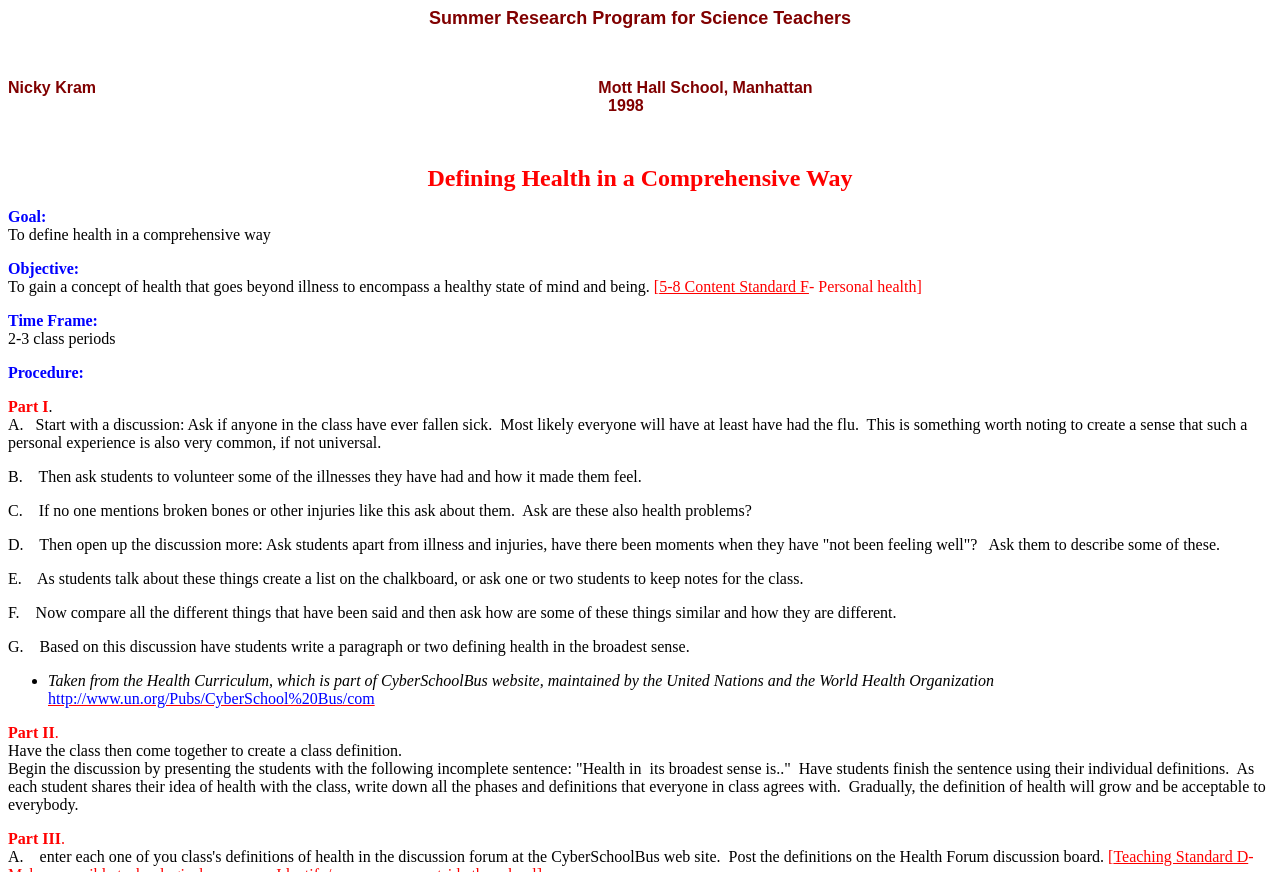What is the name of the research program?
Please analyze the image and answer the question with as much detail as possible.

I found the answer by looking at the StaticText element with the text 'Summer Research Program for Science Teachers' at the top of the webpage.